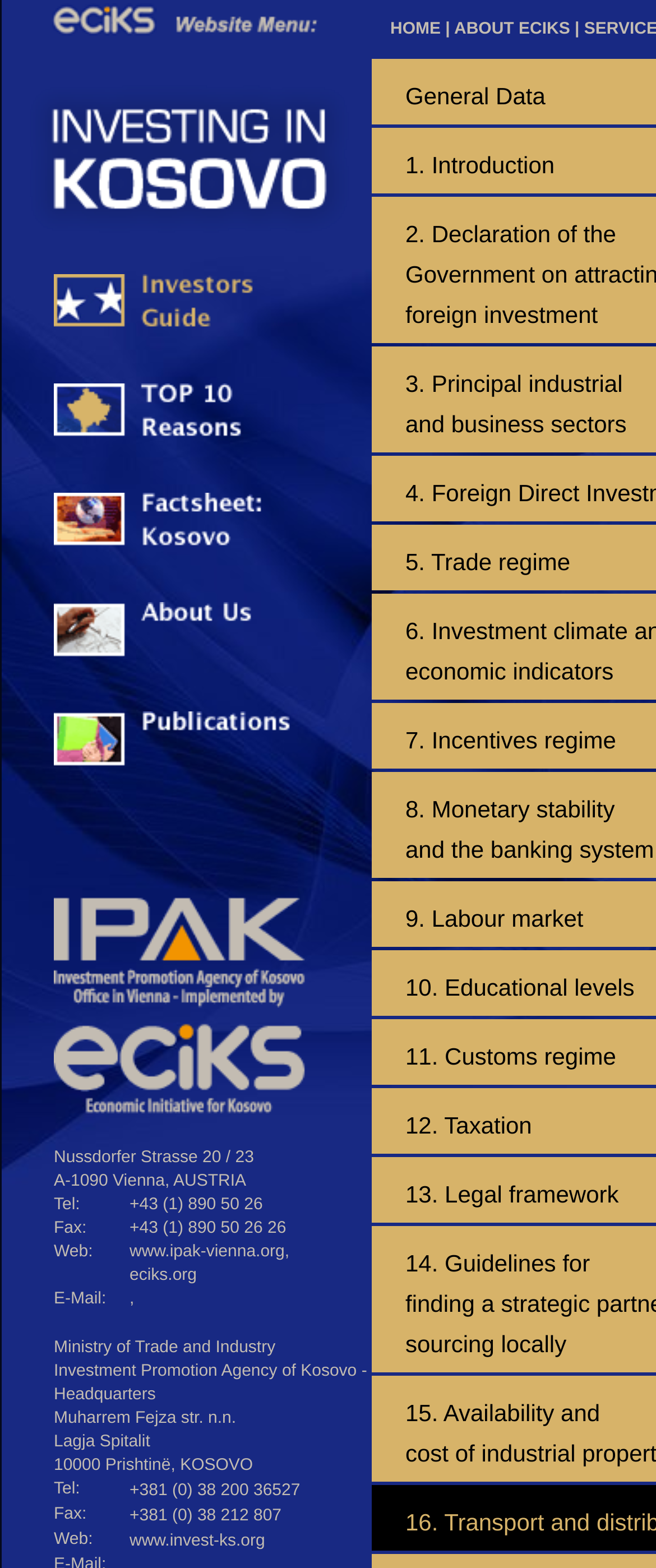Pinpoint the bounding box coordinates of the element to be clicked to execute the instruction: "Click ABOUT ECIKS".

[0.692, 0.013, 0.869, 0.025]